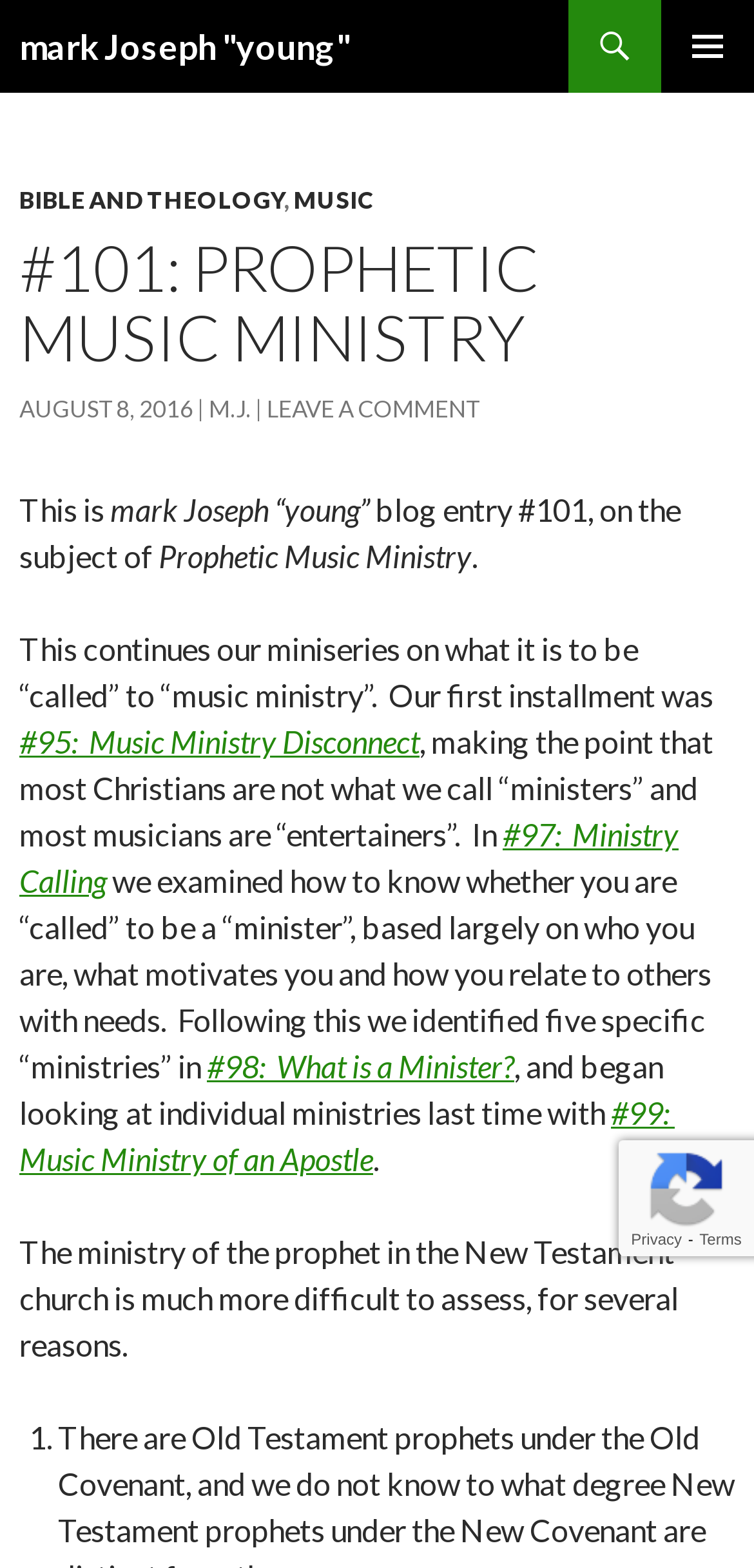Find the bounding box coordinates of the element you need to click on to perform this action: 'Check the post dated AUGUST 8, 2016'. The coordinates should be represented by four float values between 0 and 1, in the format [left, top, right, bottom].

[0.026, 0.251, 0.256, 0.27]